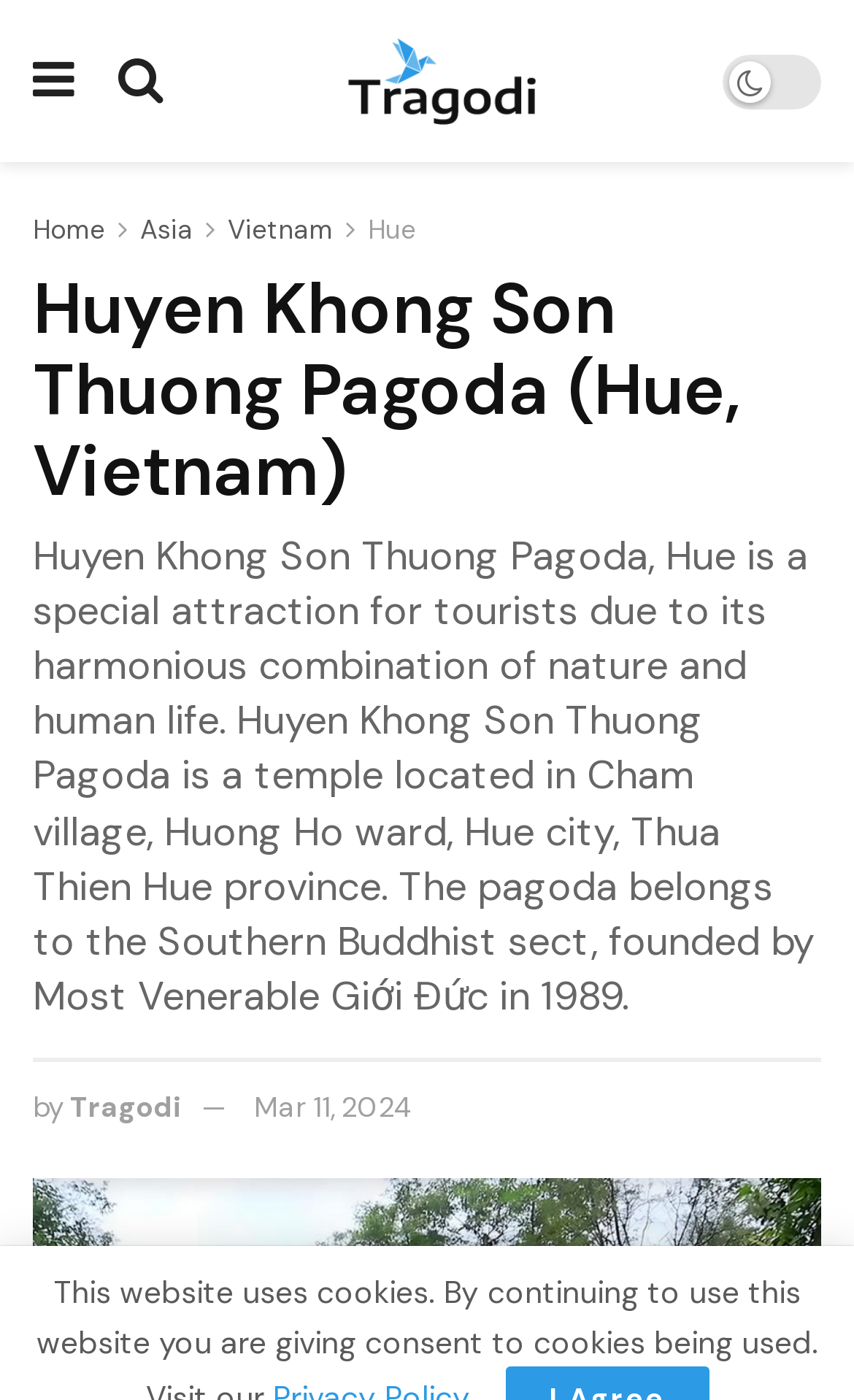By analyzing the image, answer the following question with a detailed response: How many navigation links are there at the top of the webpage?

I found the answer by counting the number of links at the top of the webpage. There are links to 'Home', 'Asia', 'Vietnam', and 'Hue'.